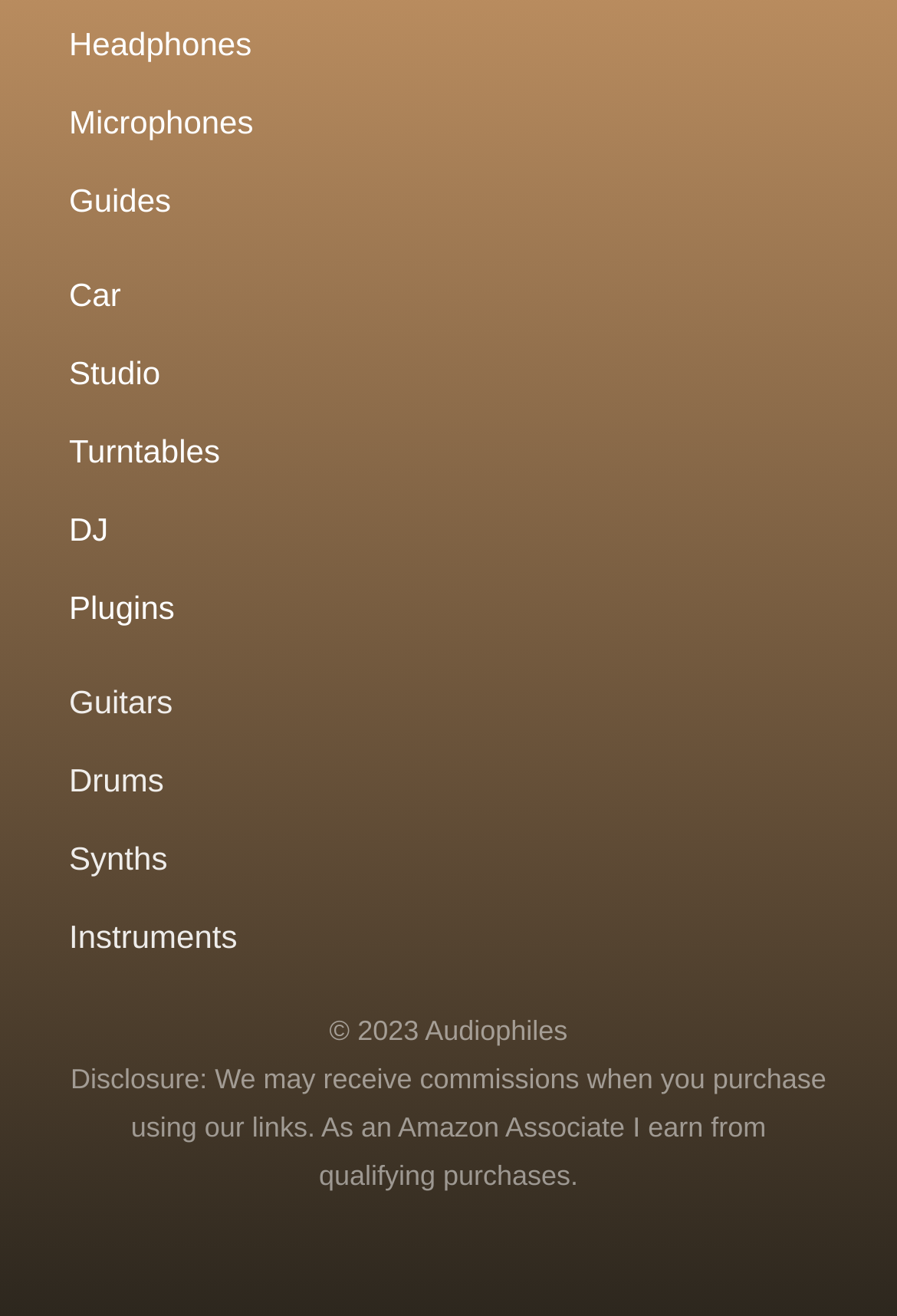Identify the bounding box coordinates of the element to click to follow this instruction: 'Explore Guides'. Ensure the coordinates are four float values between 0 and 1, provided as [left, top, right, bottom].

[0.077, 0.135, 0.923, 0.172]